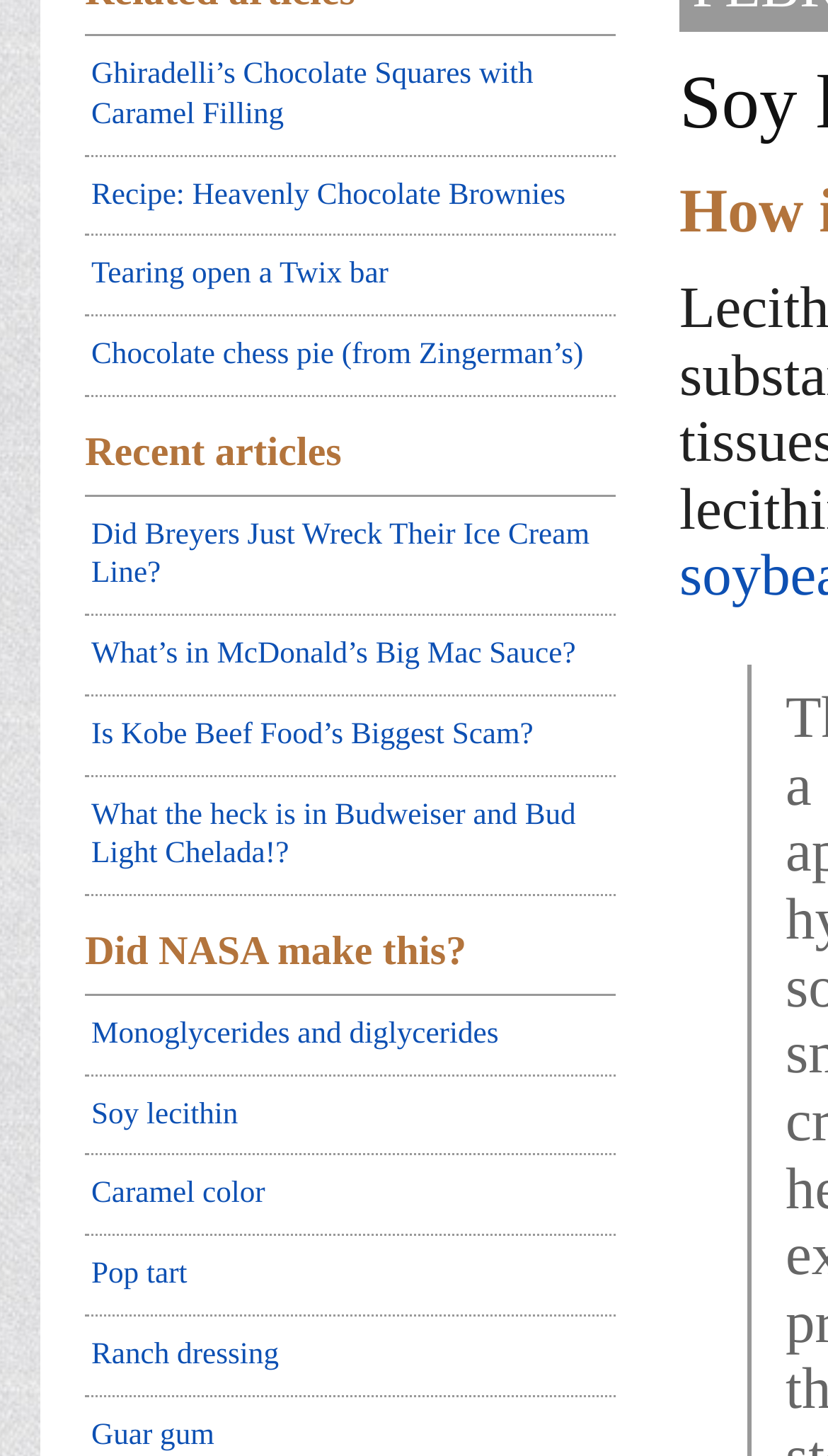Bounding box coordinates are specified in the format (top-left x, top-left y, bottom-right x, bottom-right y). All values are floating point numbers bounded between 0 and 1. Please provide the bounding box coordinate of the region this sentence describes: Monoglycerides and diglycerides

[0.103, 0.684, 0.744, 0.739]